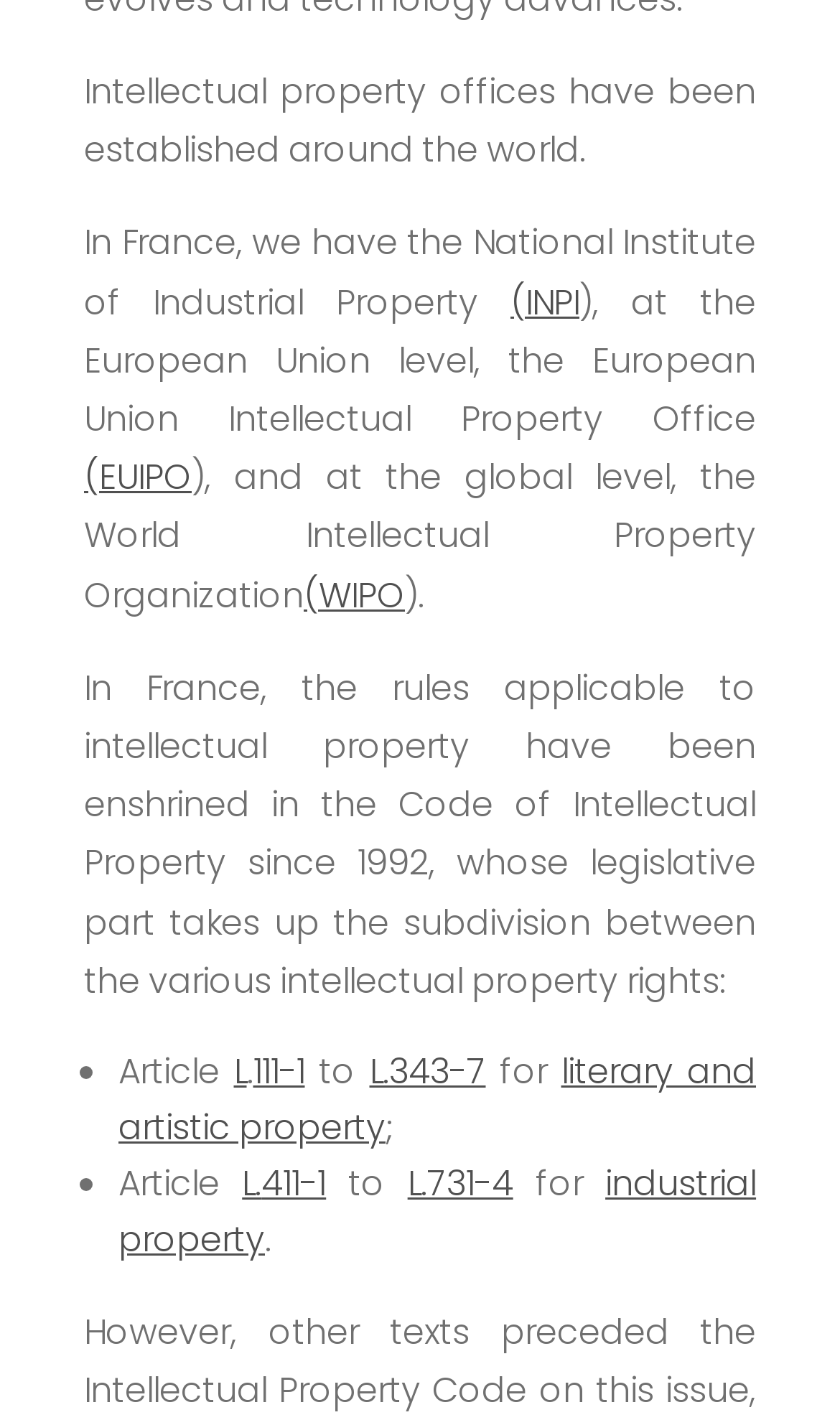In which year was the Code of Intellectual Property established in France?
Please respond to the question with a detailed and informative answer.

The answer can be found in the second paragraph of the webpage, which states 'In France, the rules applicable to intellectual property have been enshrined in the Code of Intellectual Property since 1992'.